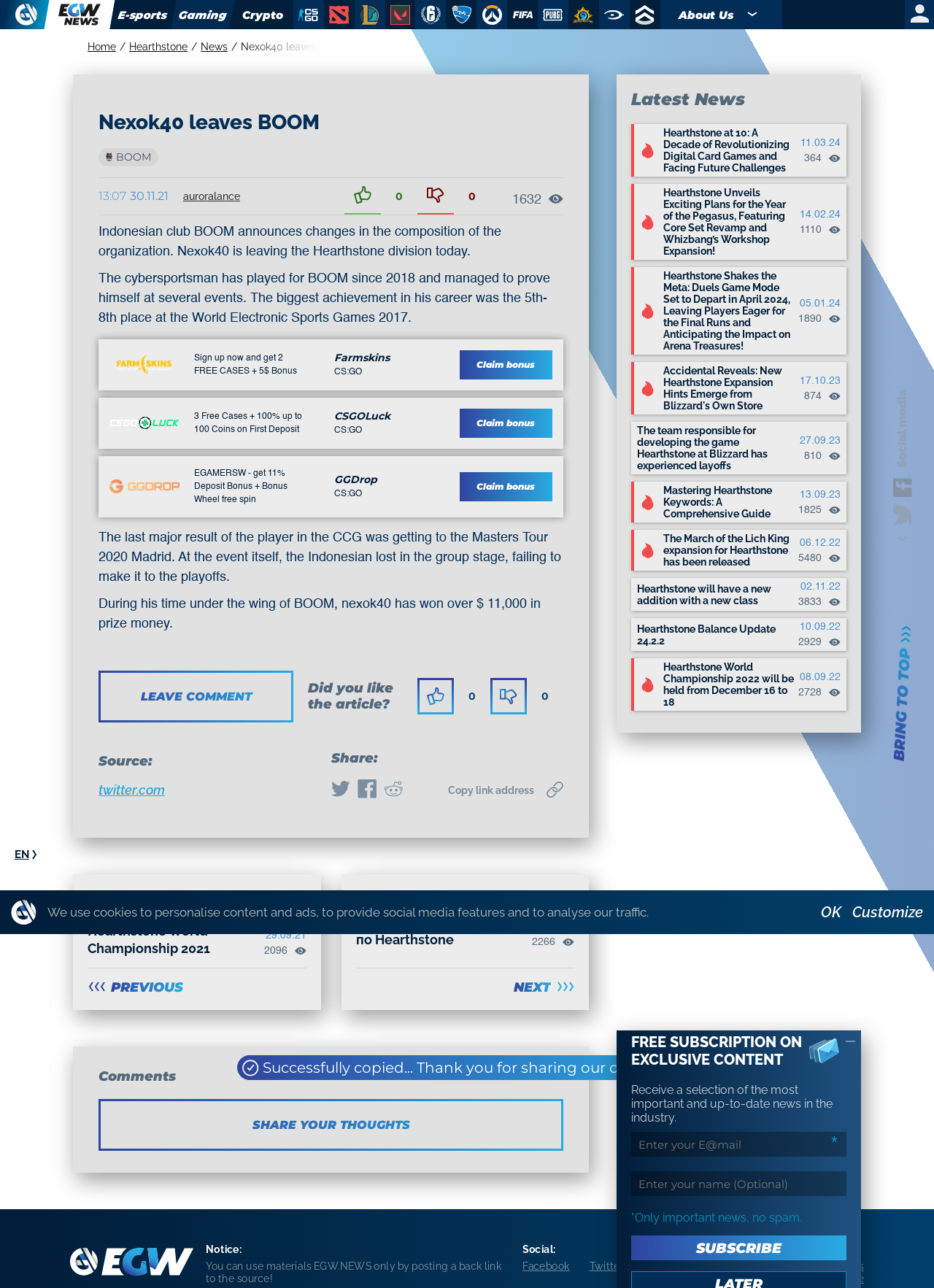Answer briefly with one word or phrase:
What is the name of the Hearthstone player leaving BOOM?

Nexok40